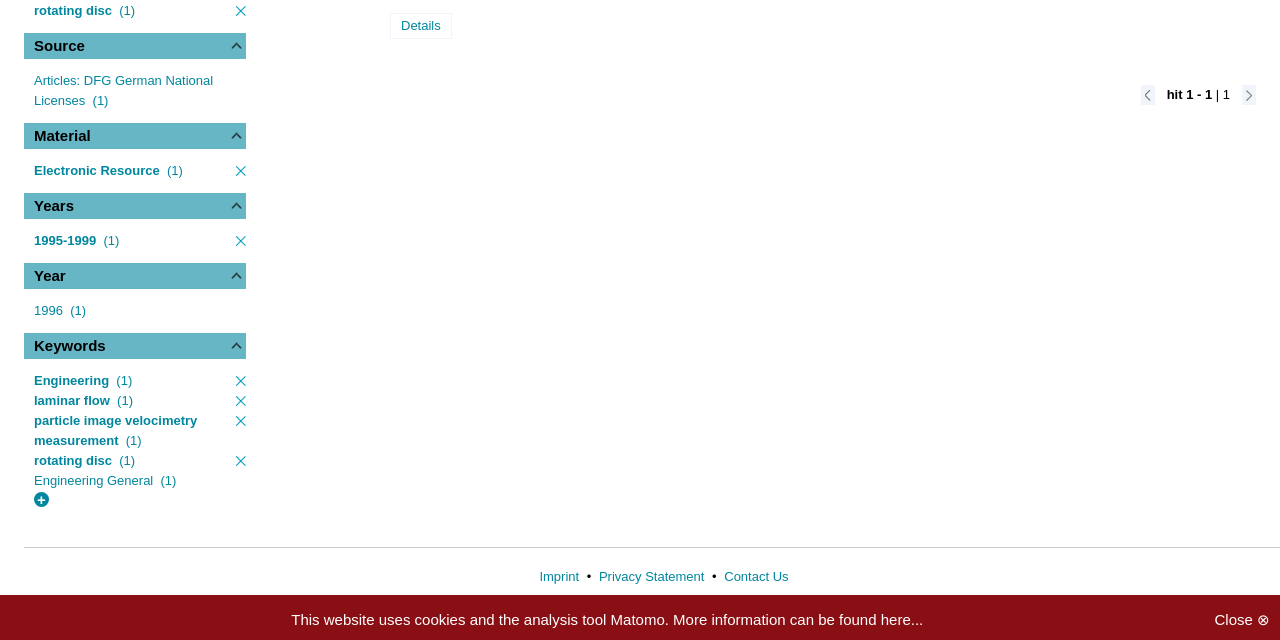From the element description Details, predict the bounding box coordinates of the UI element. The coordinates must be specified in the format (top-left x, top-left y, bottom-right x, bottom-right y) and should be within the 0 to 1 range.

[0.305, 0.02, 0.353, 0.061]